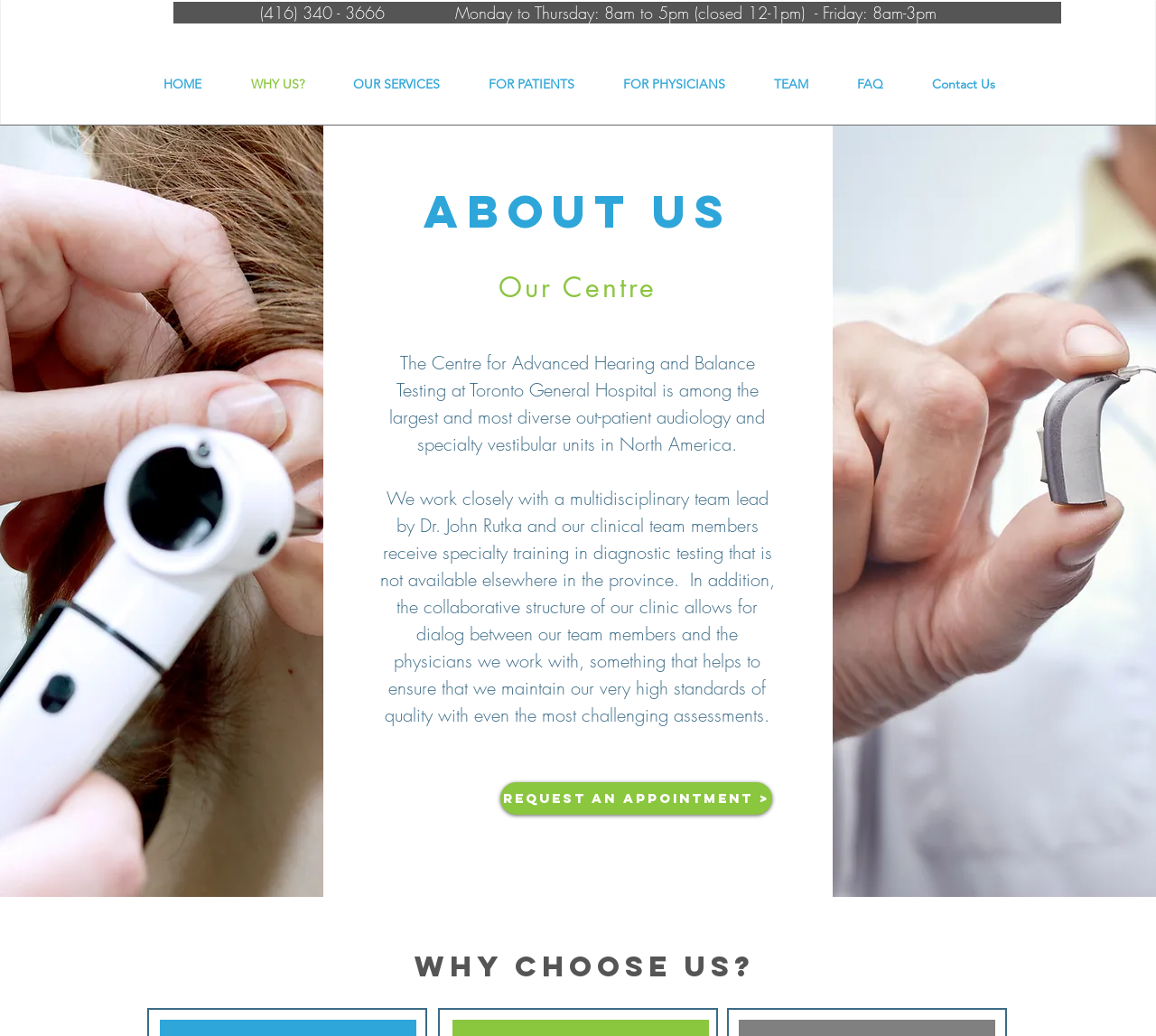Identify the bounding box of the UI element described as follows: "OUR SERVICES". Provide the coordinates as four float numbers in the range of 0 to 1 [left, top, right, bottom].

[0.284, 0.068, 0.402, 0.095]